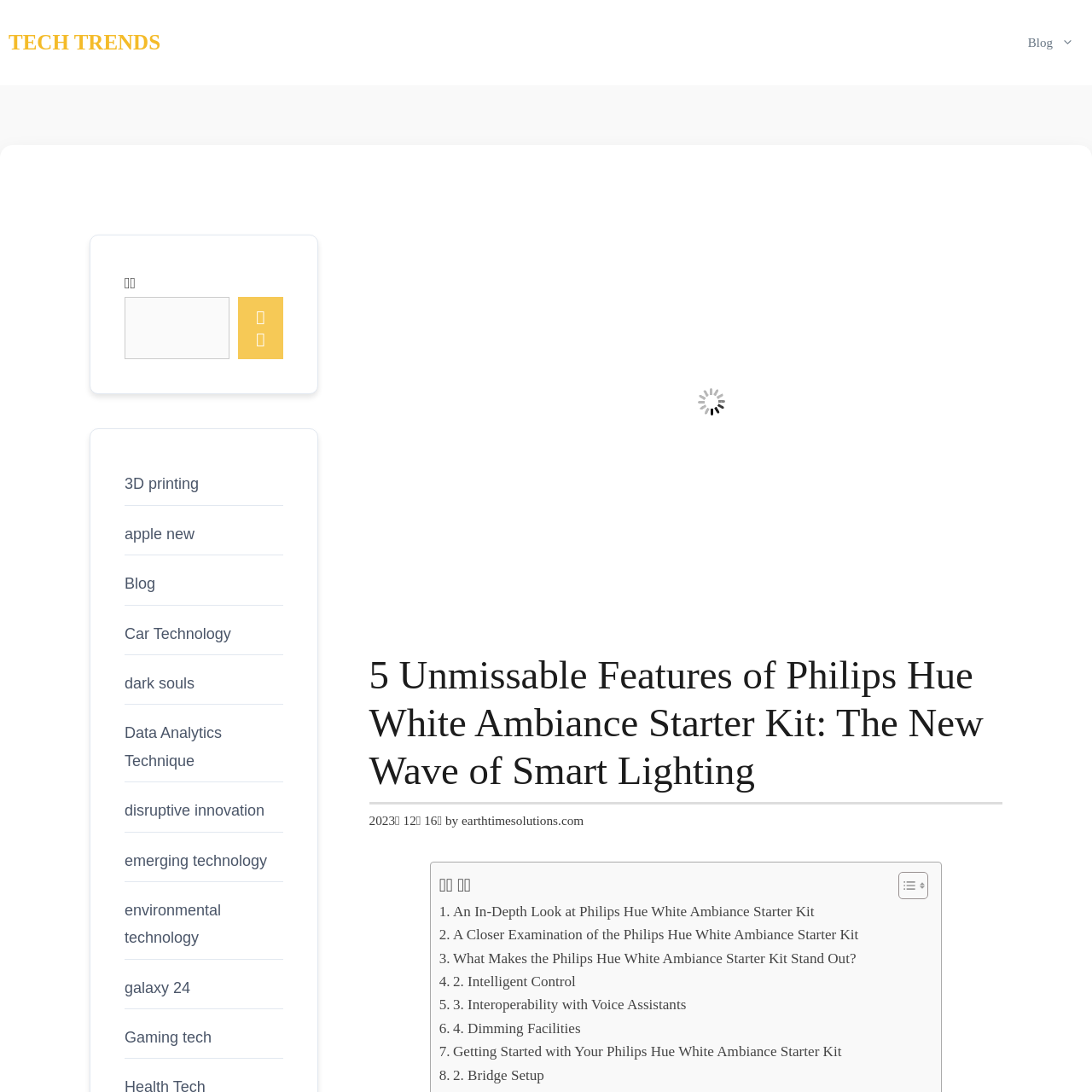What is the purpose of the search box?
Give a thorough and detailed response to the question.

I inferred the purpose of the search box by its location and label. The search box is located in the top-right corner of the webpage, and it has a label '검색' which means 'search' in Korean. This suggests that the search box is used to search the website for specific content.